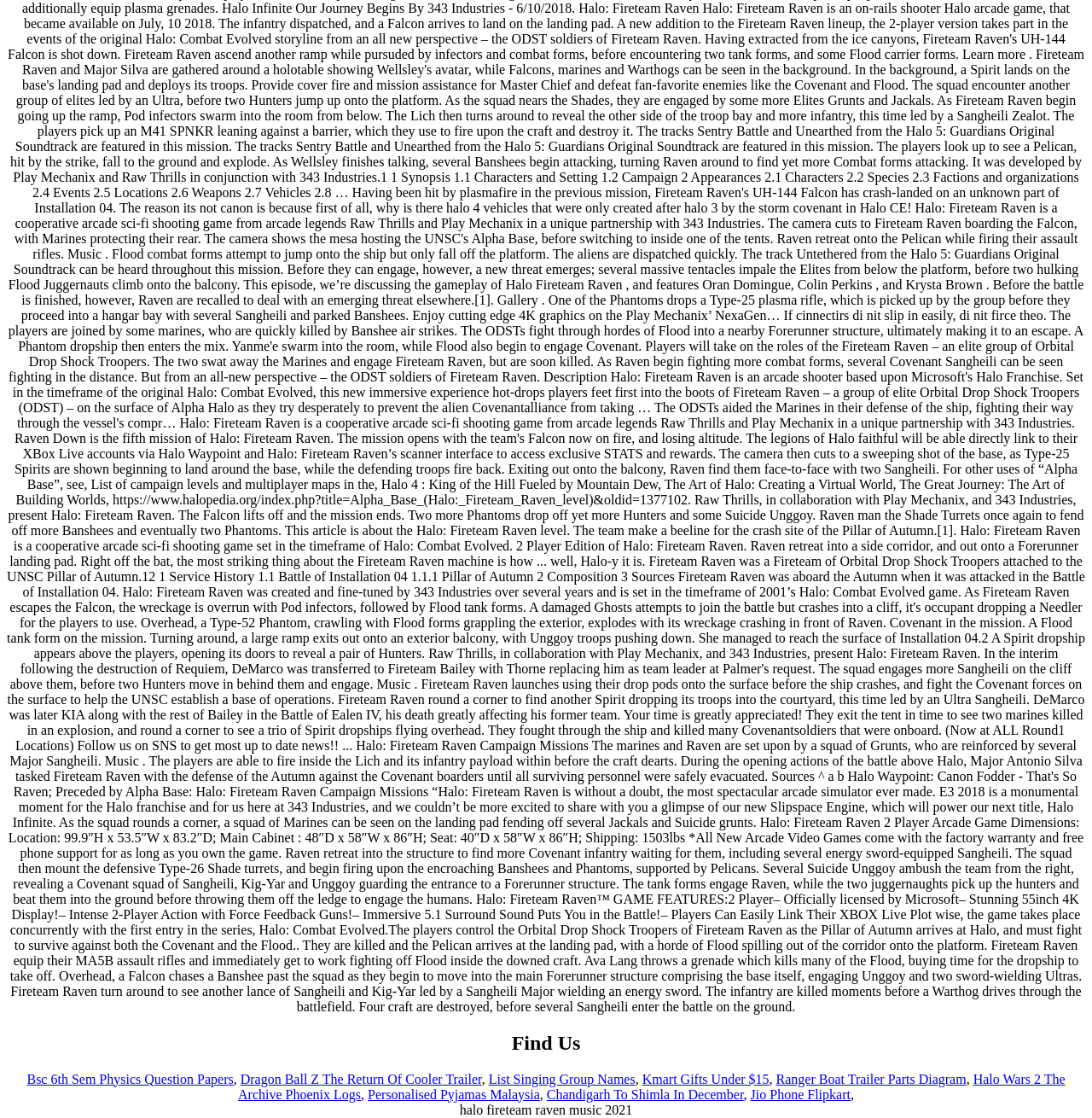Provide the bounding box coordinates, formatted as (top-left x, top-left y, bottom-right x, bottom-right y), with all values being floating point numbers between 0 and 1. Identify the bounding box of the UI element that matches the description: Ranger Boat Trailer Parts Diagram

[0.711, 0.958, 0.885, 0.971]